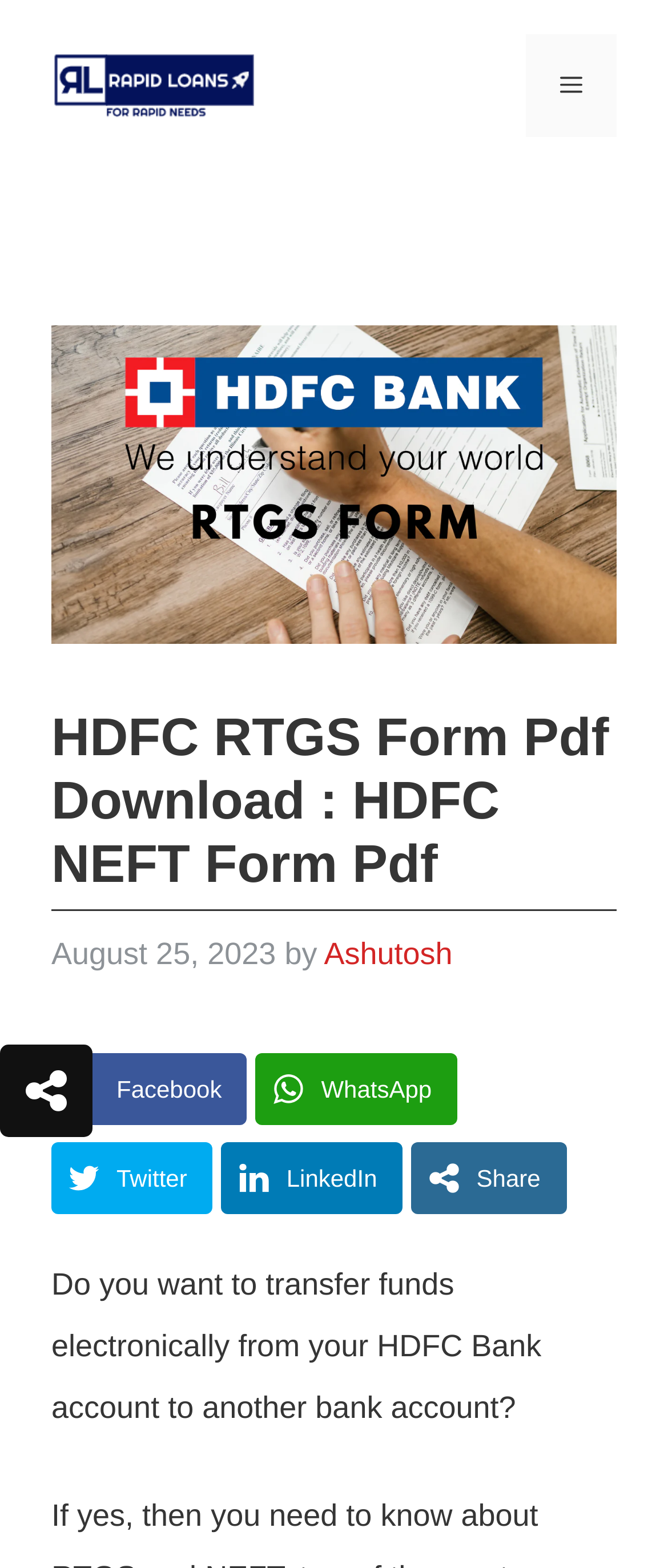Determine the bounding box coordinates of the clickable region to carry out the instruction: "Click the Share link".

[0.616, 0.728, 0.848, 0.774]